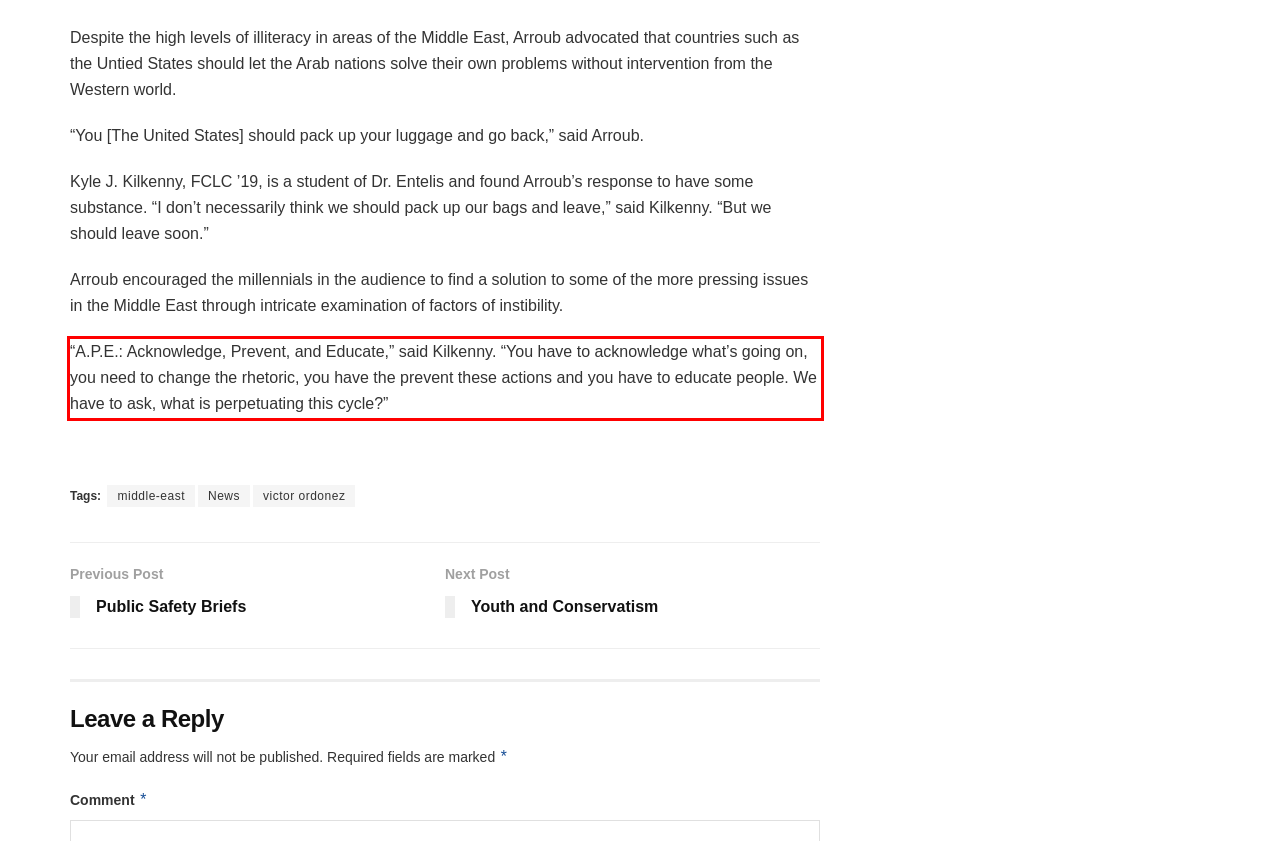You have a screenshot with a red rectangle around a UI element. Recognize and extract the text within this red bounding box using OCR.

“A.P.E.: Acknowledge, Prevent, and Educate,” said Kilkenny. “You have to acknowledge what’s going on, you need to change the rhetoric, you have the prevent these actions and you have to educate people. We have to ask, what is perpetuating this cycle?”